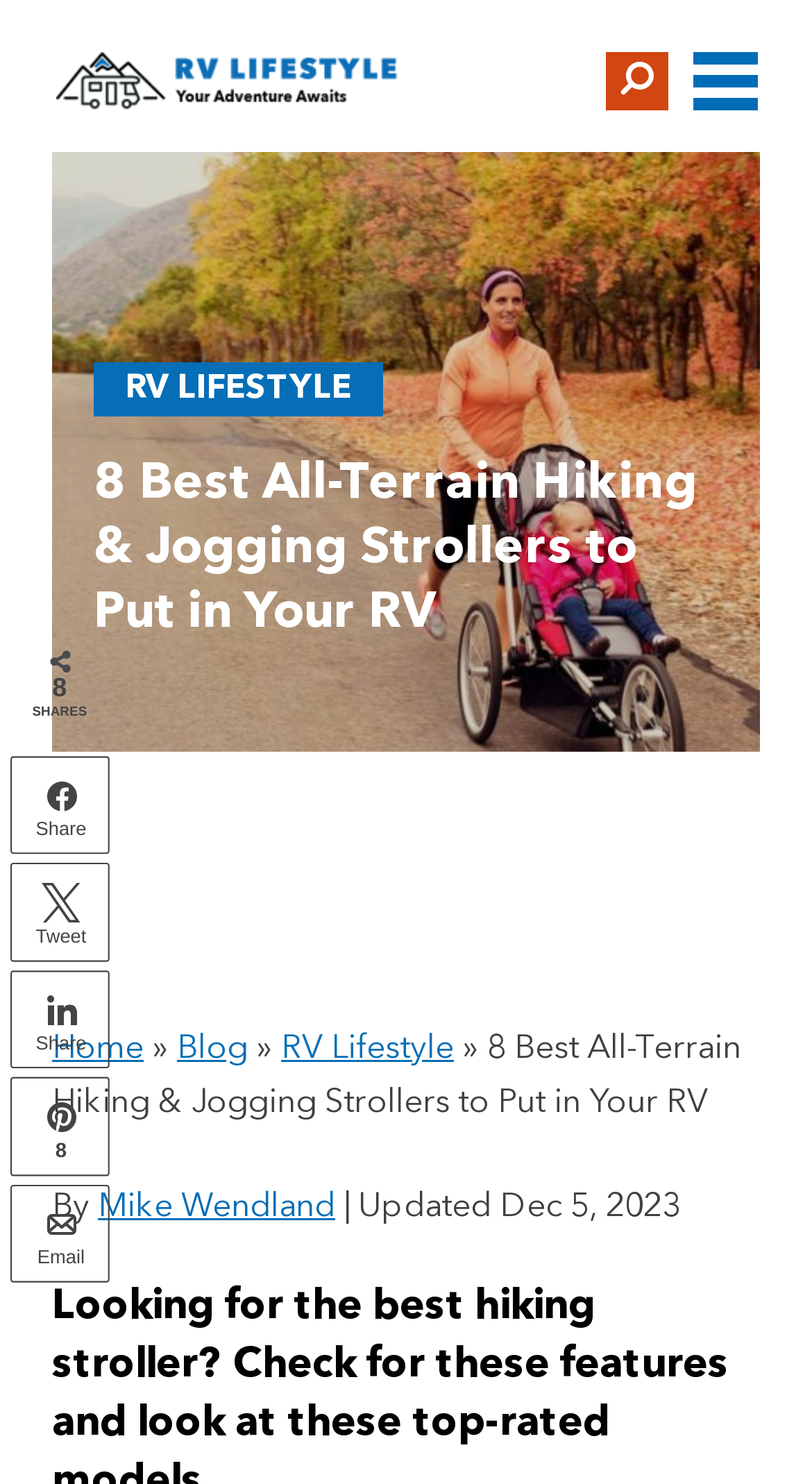Find the bounding box coordinates for the UI element that matches this description: "RV Lifestyle".

[0.346, 0.696, 0.559, 0.718]